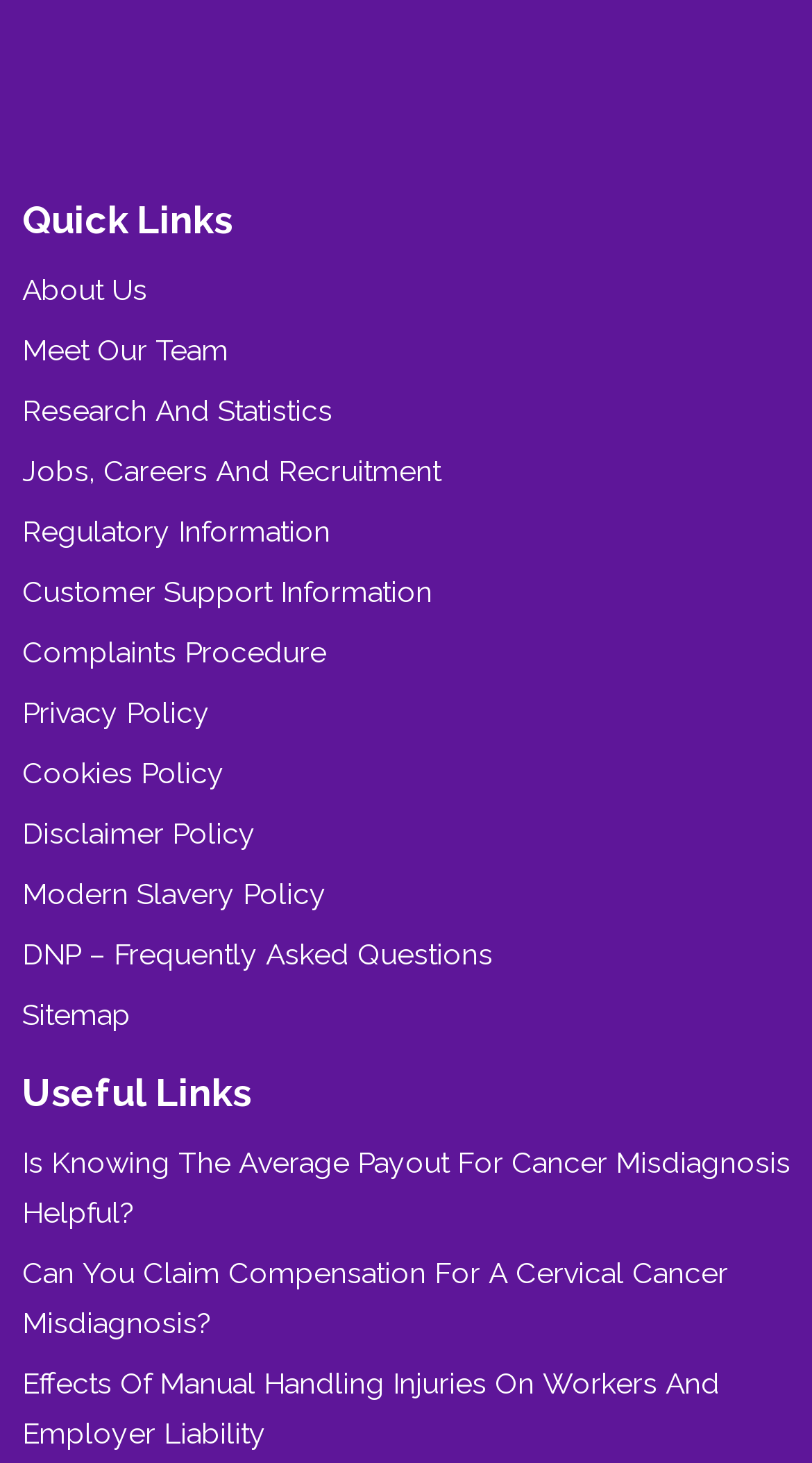Given the element description "Jobs, Careers And Recruitment" in the screenshot, predict the bounding box coordinates of that UI element.

[0.027, 0.305, 0.973, 0.339]